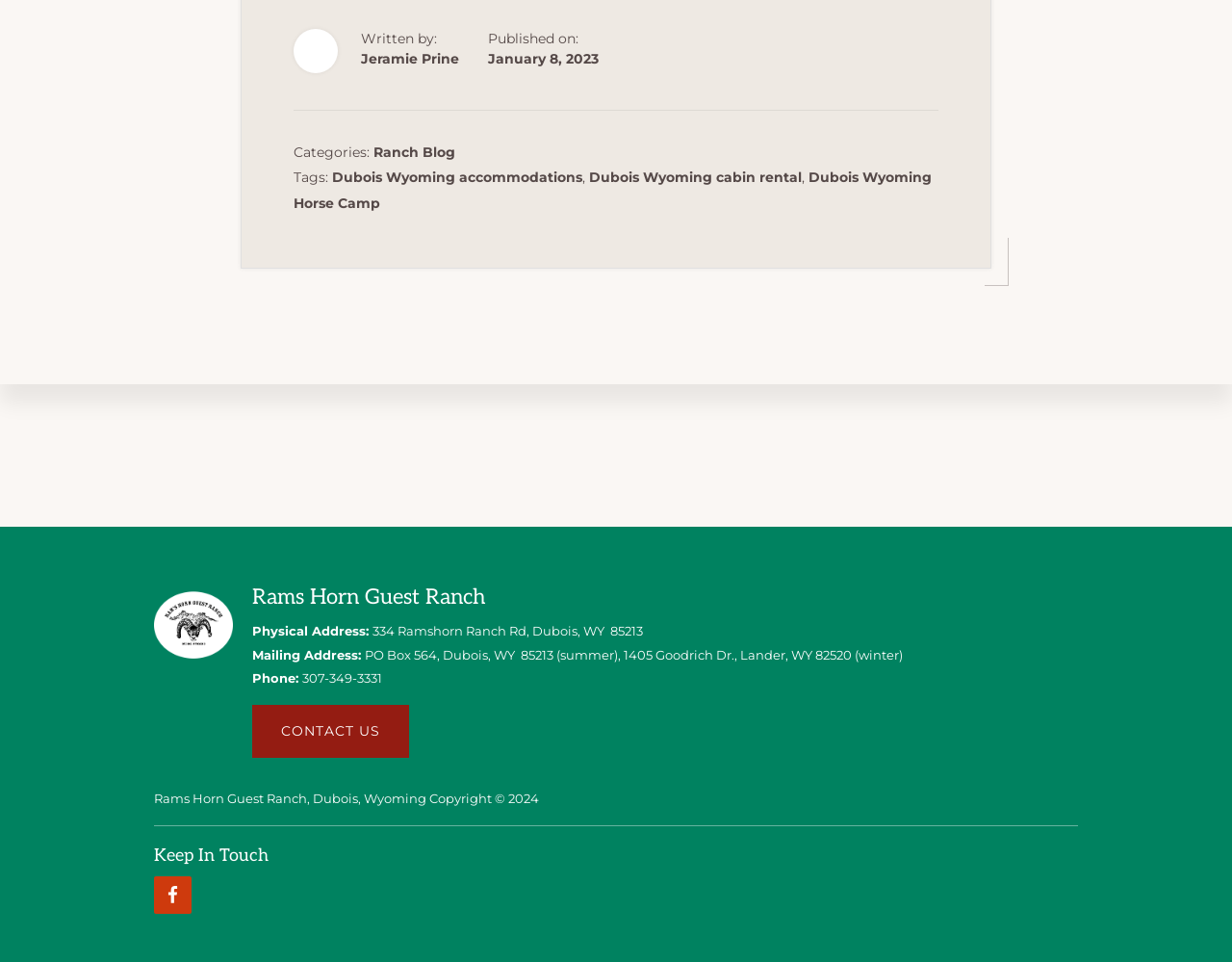Find the bounding box coordinates for the HTML element described in this sentence: "Dubois Wyoming accommodations". Provide the coordinates as four float numbers between 0 and 1, in the format [left, top, right, bottom].

[0.27, 0.176, 0.473, 0.194]